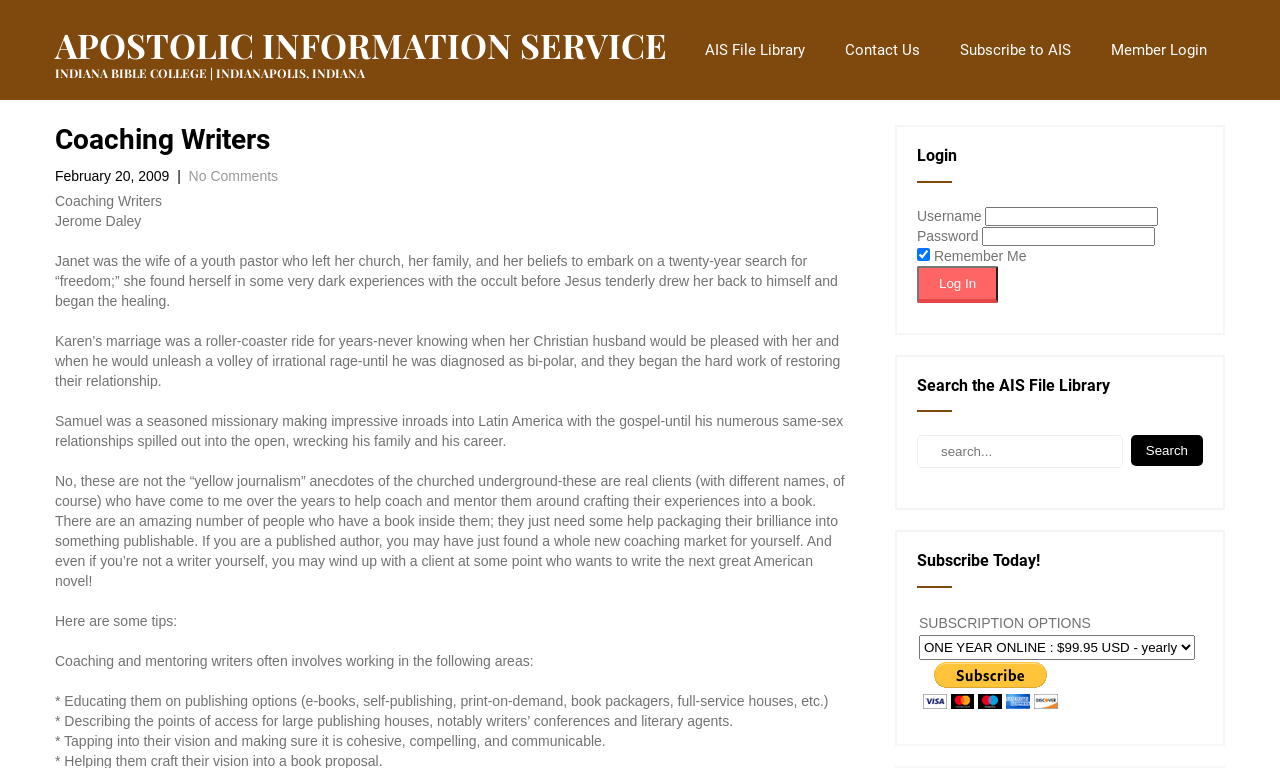What is the purpose of coaching writers?
Please look at the screenshot and answer using one word or phrase.

To help them publish their books